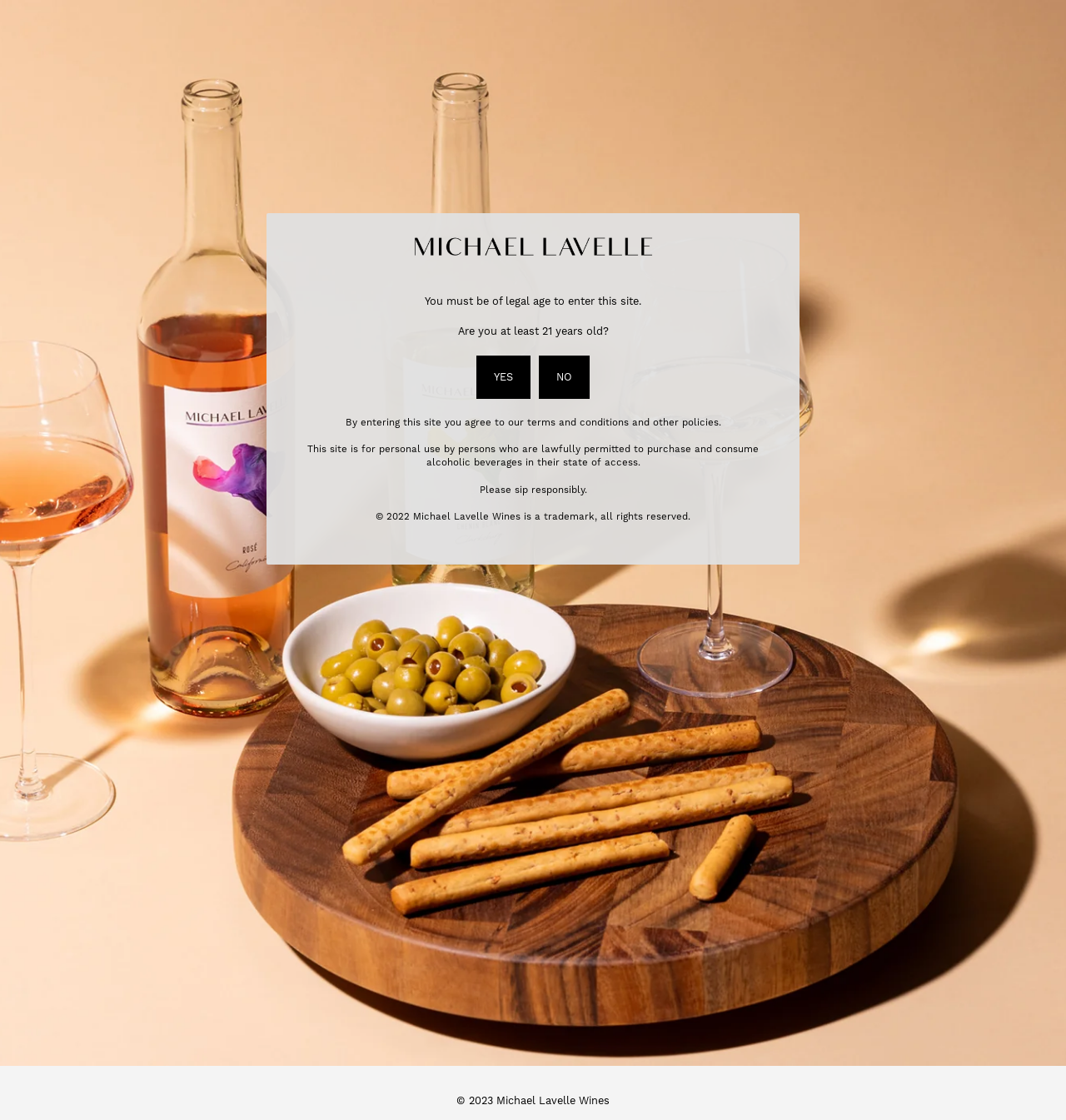Provide the bounding box coordinates of the HTML element this sentence describes: "Gallery Lavelle".

[0.05, 0.897, 0.121, 0.912]